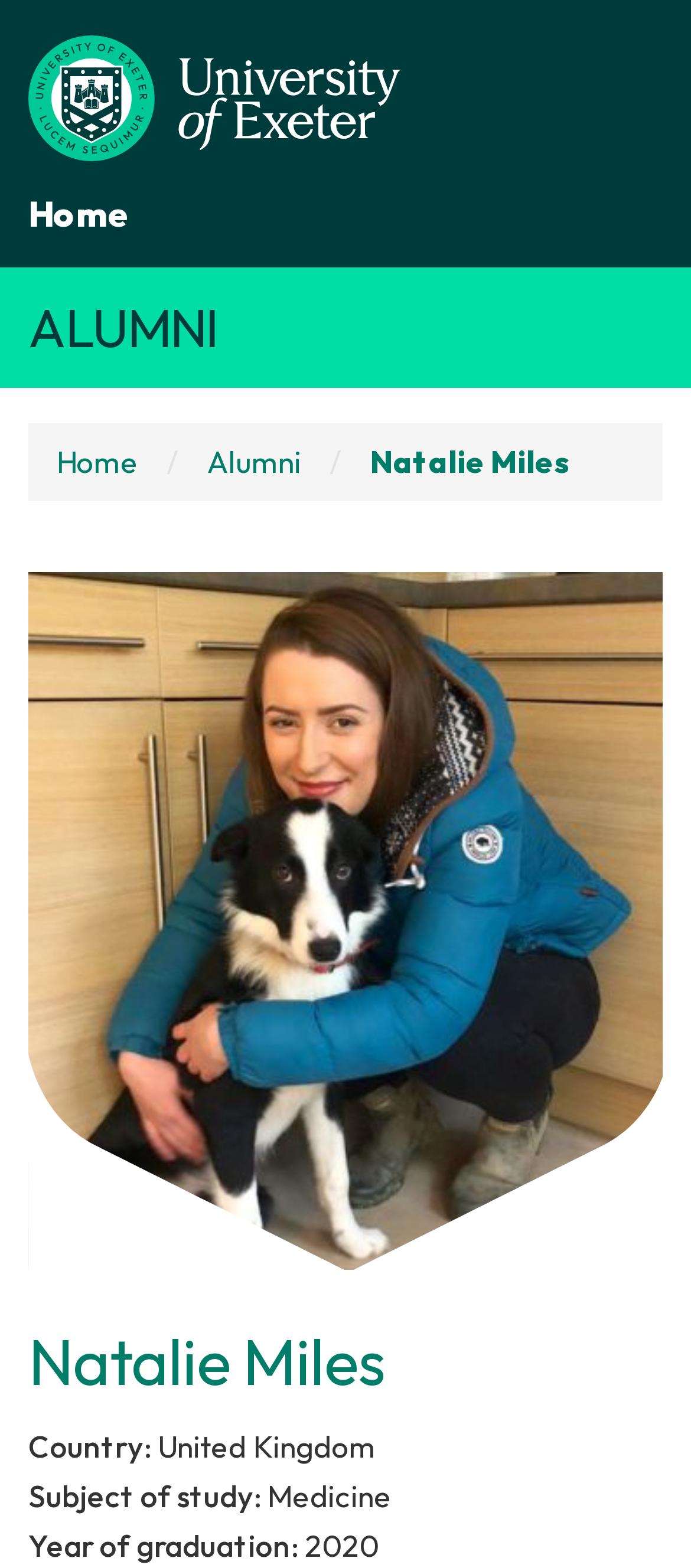Write a detailed summary of the webpage, including text, images, and layout.

The webpage is about Natalie Miles, an alumnus, and features her profile information. At the top left, there is a link to "Alumni" with an accompanying image, and next to it, a link to "Home". Below these links, there is a navigation menu with links to "Home", "Alumni", and "Natalie Miles", separated by a slash symbol.

The main content of the page is focused on Natalie Miles, with a large image of her taking up most of the top half of the page. Below her image, there is a heading with her name, followed by a section with her profile details. This section includes her country of origin, "United Kingdom", her subject of study, "Medicine", and her year of graduation, "2020". These details are presented in a simple and organized manner, with clear labels and concise text.